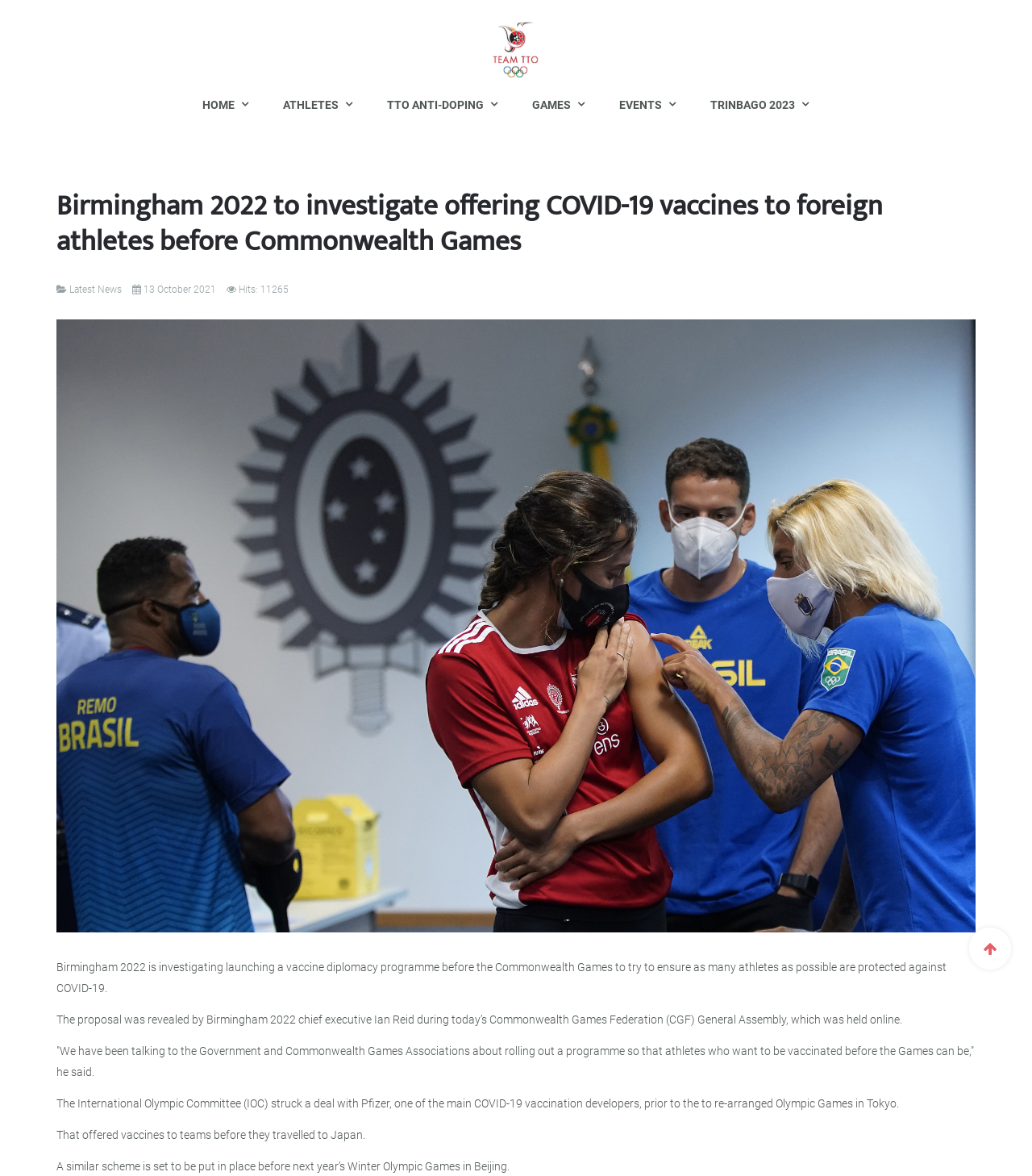Pinpoint the bounding box coordinates of the element you need to click to execute the following instruction: "View ATHLETES page". The bounding box should be represented by four float numbers between 0 and 1, in the format [left, top, right, bottom].

[0.254, 0.071, 0.354, 0.107]